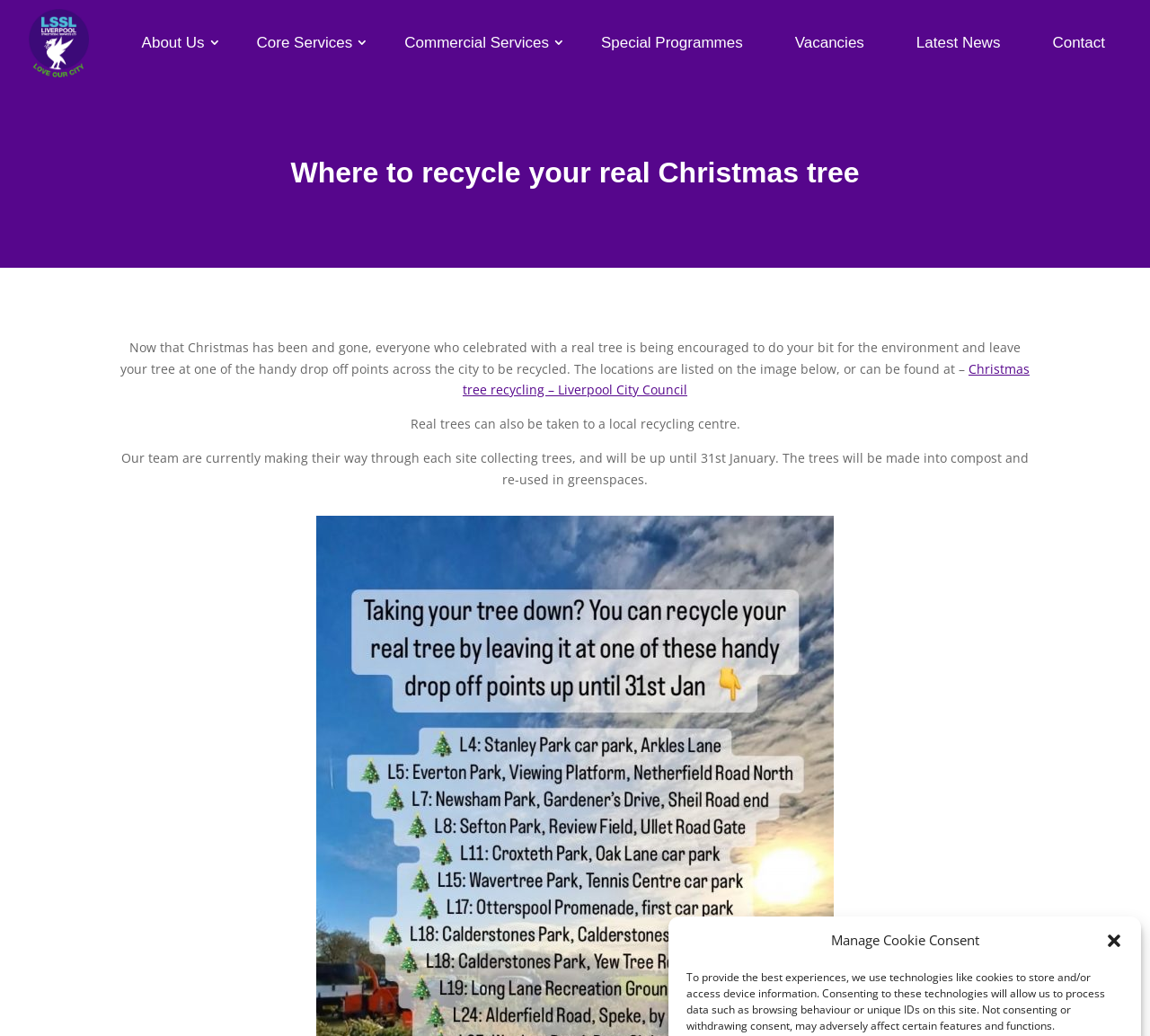Please find the bounding box coordinates of the element that must be clicked to perform the given instruction: "Visit the Contact page". The coordinates should be four float numbers from 0 to 1, i.e., [left, top, right, bottom].

[0.901, 0.009, 0.975, 0.075]